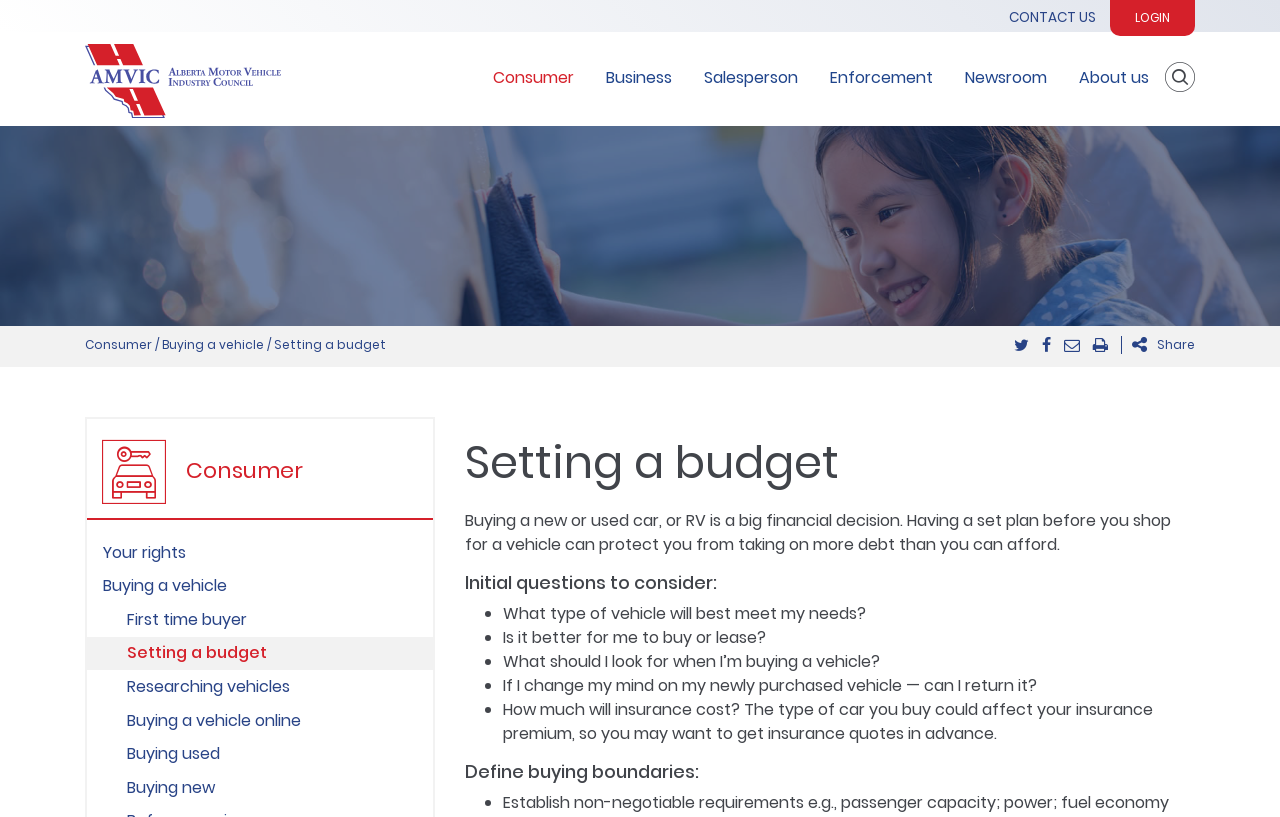Describe all the key features and sections of the webpage thoroughly.

The webpage is about setting a budget for buying a new or used car, RV, or other vehicles. At the top, there are links to "CONTACT US" and "LOGIN" on the right side, and a logo with an image on the left side. Below the logo, there are five main navigation links: "Consumer", "Business", "Salesperson", "Enforcement", and "Newsroom".

On the left side, there is a secondary navigation menu with links to "Consumer", "Buying a vehicle", and other related topics. Above this menu, there are social media links and a "Share" button.

The main content of the page is divided into sections. The first section has a heading "Setting a budget" and a paragraph of text explaining the importance of having a set plan before buying a vehicle. Below this, there is a section with a heading "Initial questions to consider:" and a list of five questions to think about when buying a vehicle, including "What type of vehicle will best meet my needs?" and "How much will insurance cost?".

Finally, there is a section with a heading "Define buying boundaries:" and a list of bullet points, but the content of these points is not specified. Overall, the webpage provides guidance and resources for individuals looking to buy a new or used vehicle.